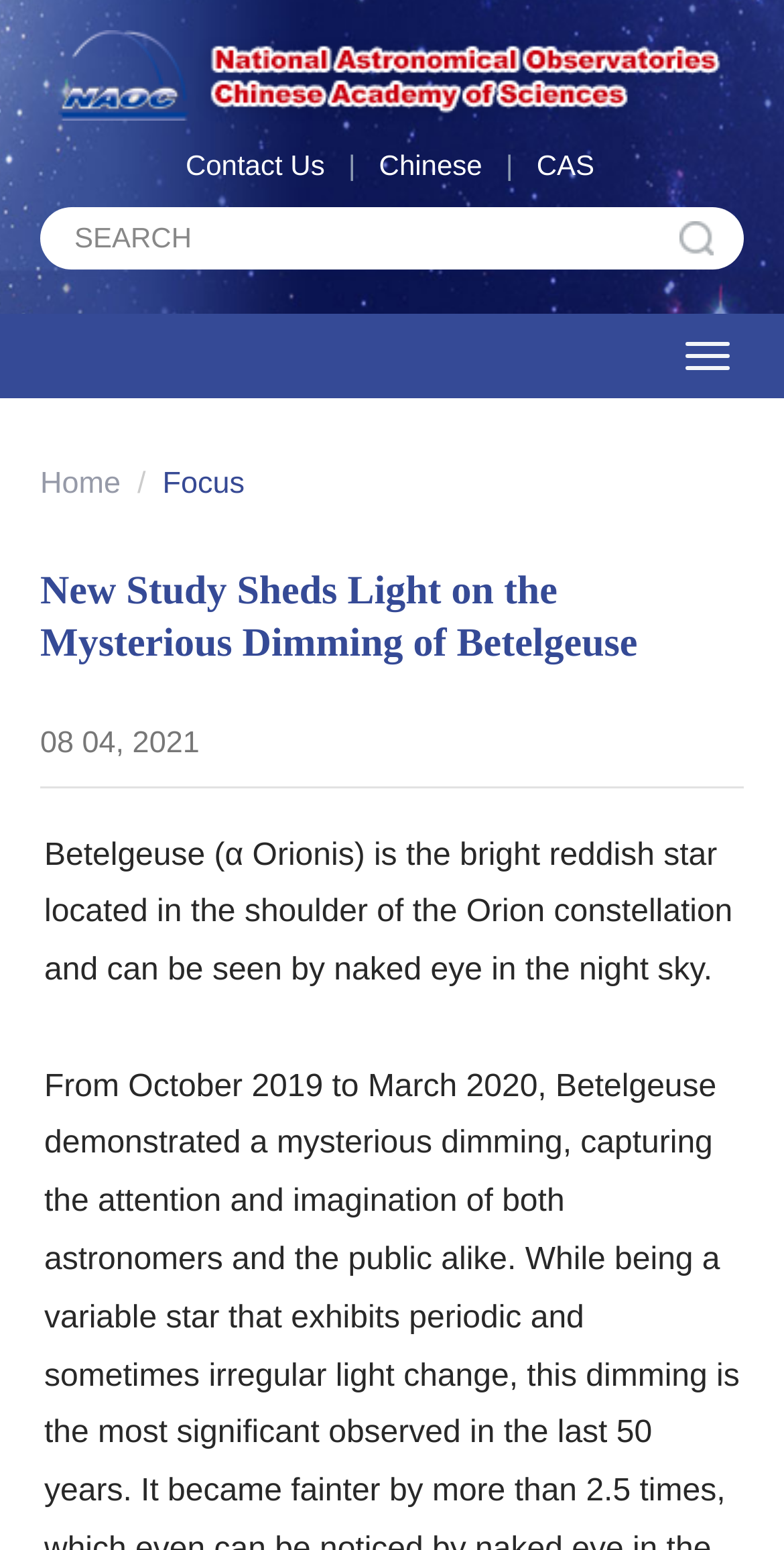What is the navigation menu button text?
Please provide a single word or phrase as your answer based on the screenshot.

Open side menu